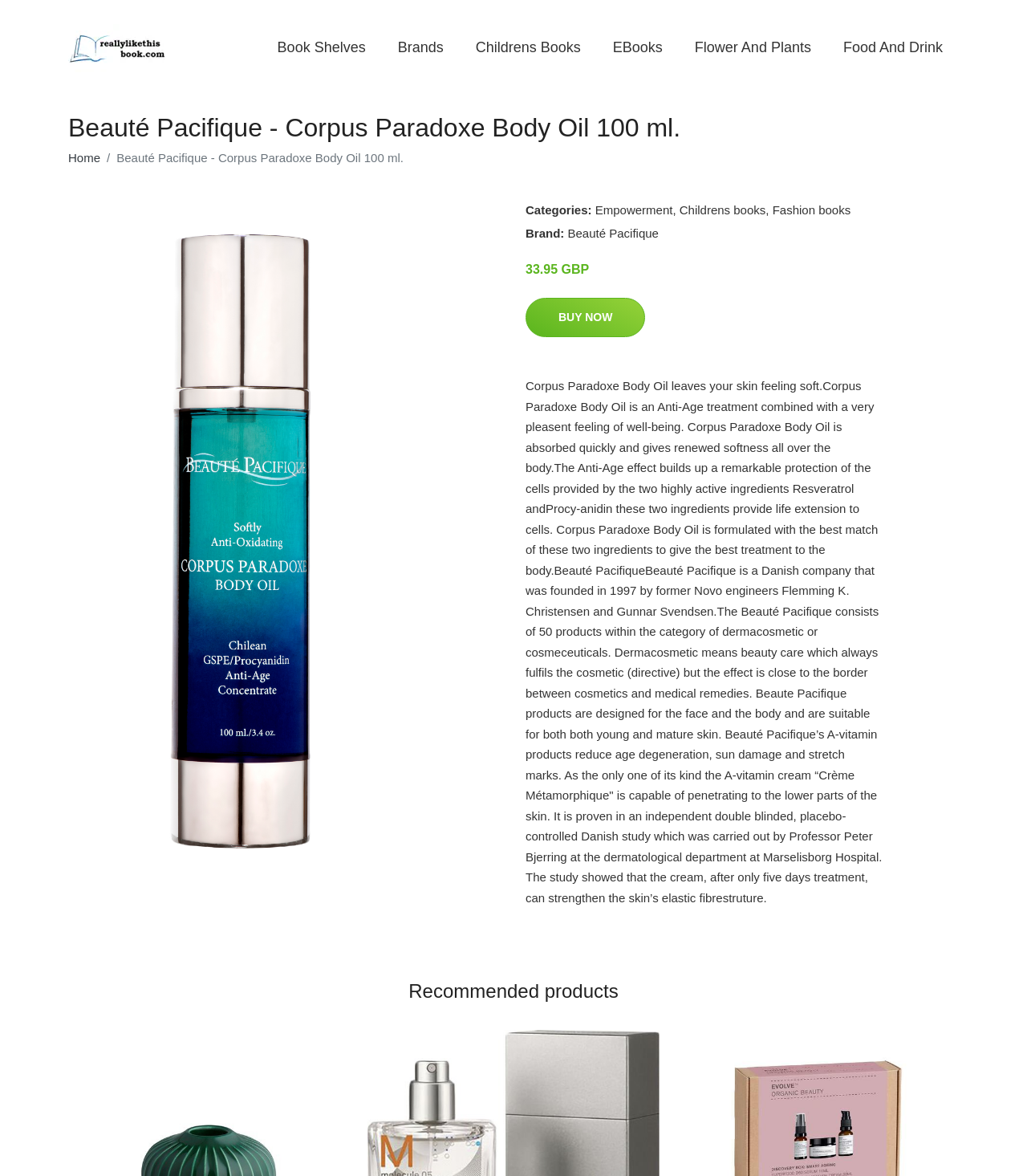Please determine the bounding box coordinates of the section I need to click to accomplish this instruction: "View 'Childrens Books'".

[0.447, 0.019, 0.581, 0.063]